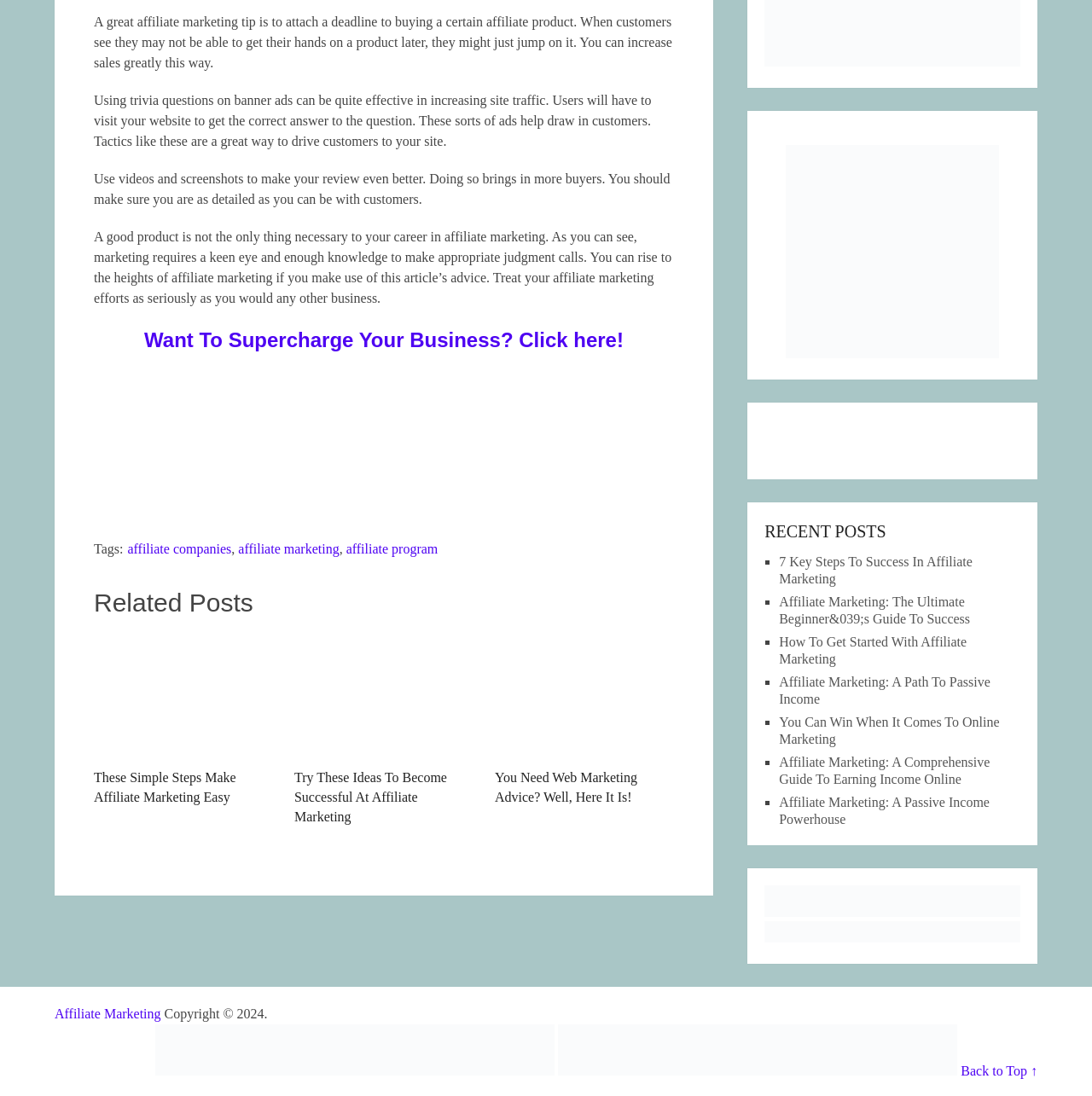What type of content is presented in the 'Related Posts' section?
From the screenshot, supply a one-word or short-phrase answer.

Blog posts